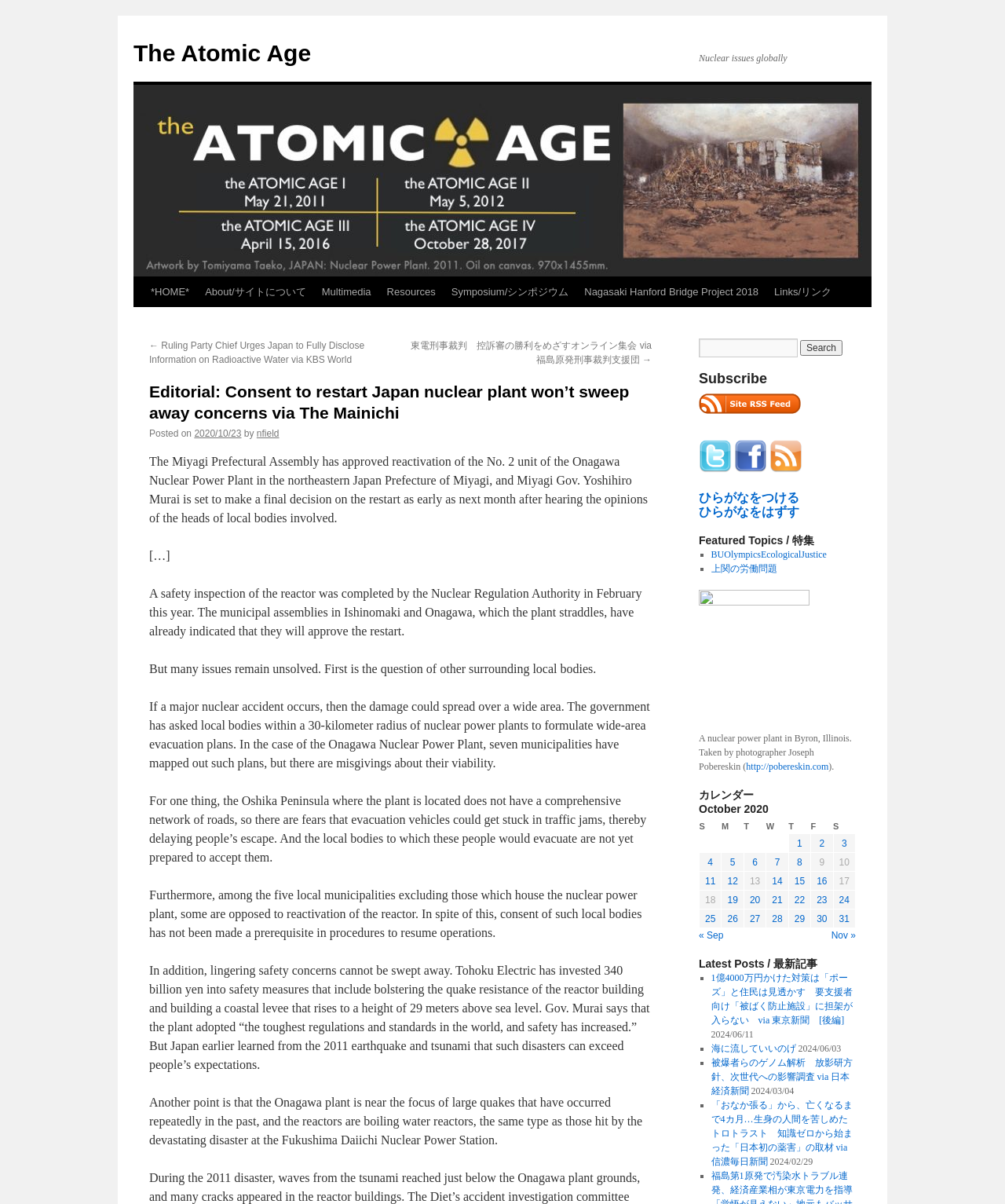Identify and extract the main heading of the webpage.

Editorial: Consent to restart Japan nuclear plant won’t sweep away concerns via The Mainichi